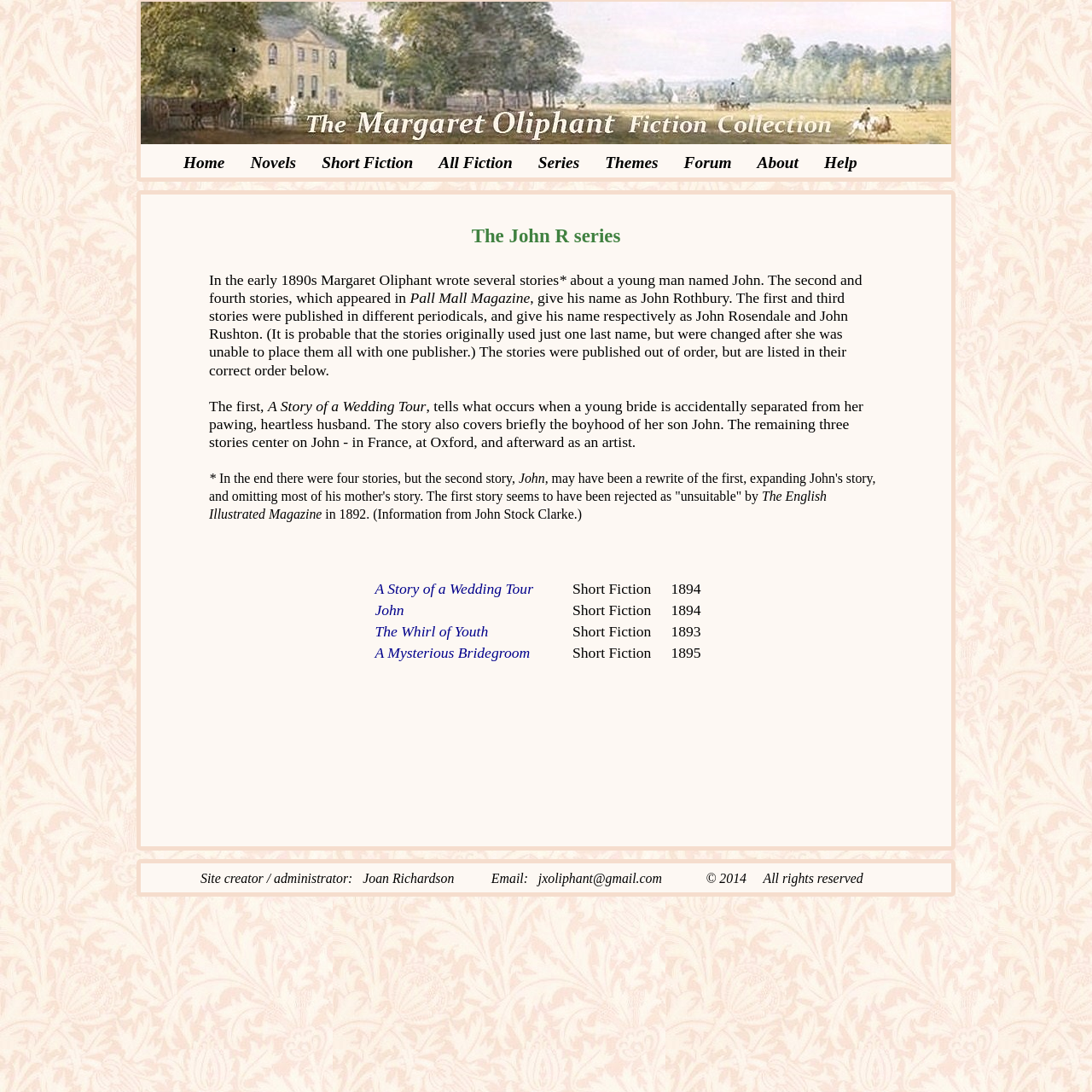Who is the site creator and administrator?
Based on the image content, provide your answer in one word or a short phrase.

Joan Richardson